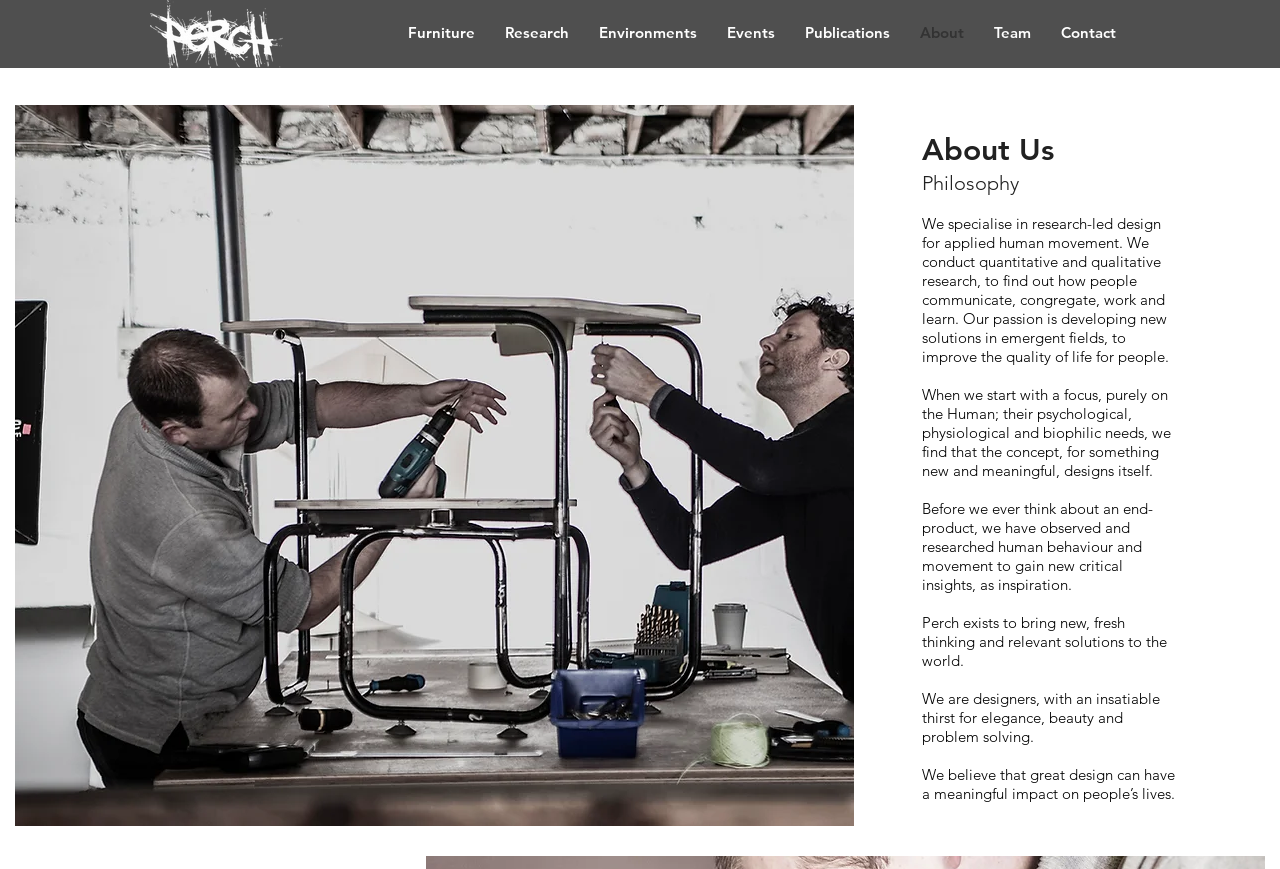What is the focus of Perch's research?
Examine the screenshot and reply with a single word or phrase.

Human movement